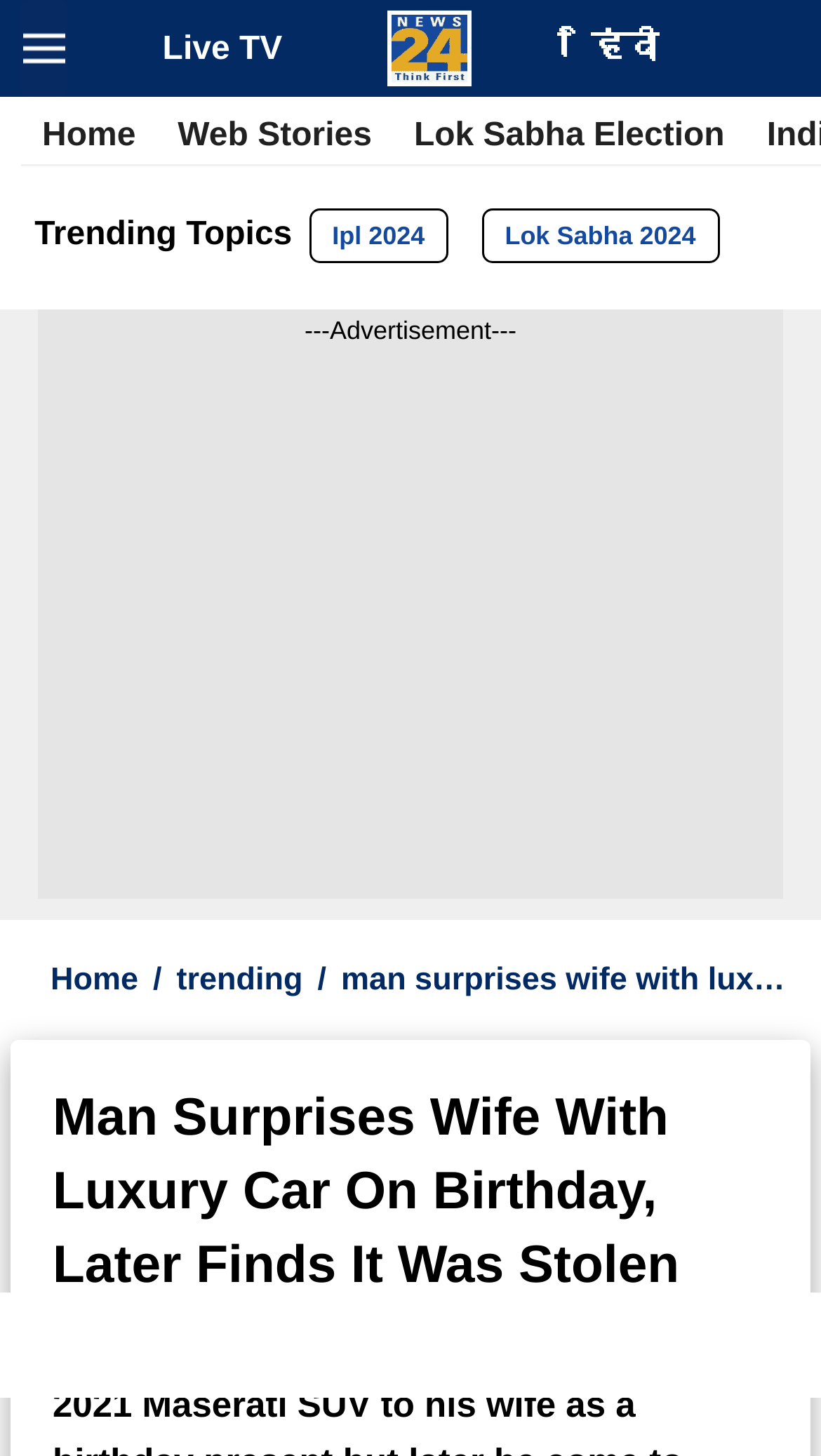Find the primary header on the webpage and provide its text.

Man Surprises Wife With Luxury Car On Birthday, Later Finds It Was Stolen